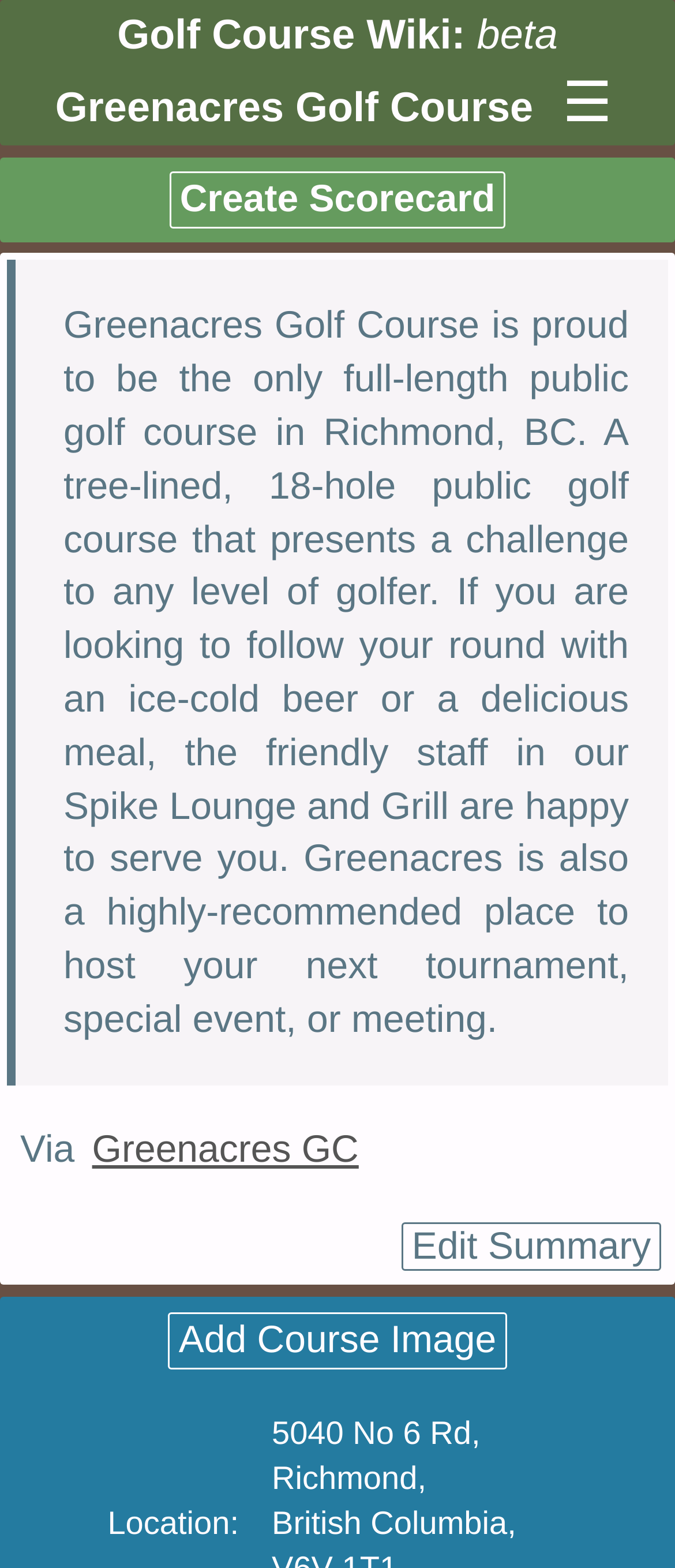How many holes does Greenacres Golf Course have?
Could you give a comprehensive explanation in response to this question?

I found the number of holes by reading the blockquote text, which describes Greenacres Golf Course as a 'tree-lined, 18-hole public golf course'.